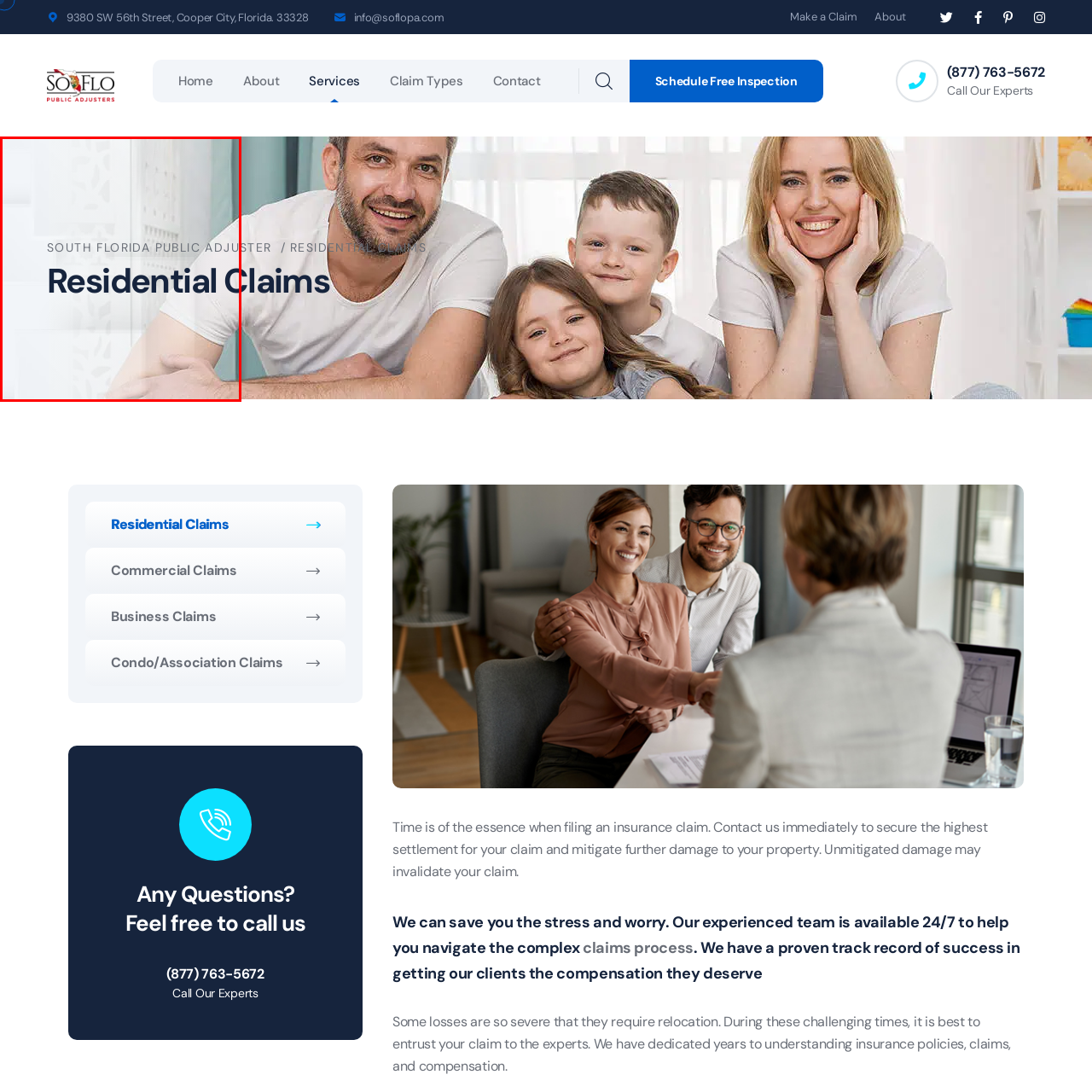Focus your attention on the picture enclosed within the red border and formulate a detailed answer to the question below, using the image as your primary reference: 
Where do the services cater to?

The text 'South Florida Public Adjuster' above the 'Residential Claims' phrase implies that the services are specifically targeted towards the South Florida region, indicating a localized expertise in handling residential insurance claims.